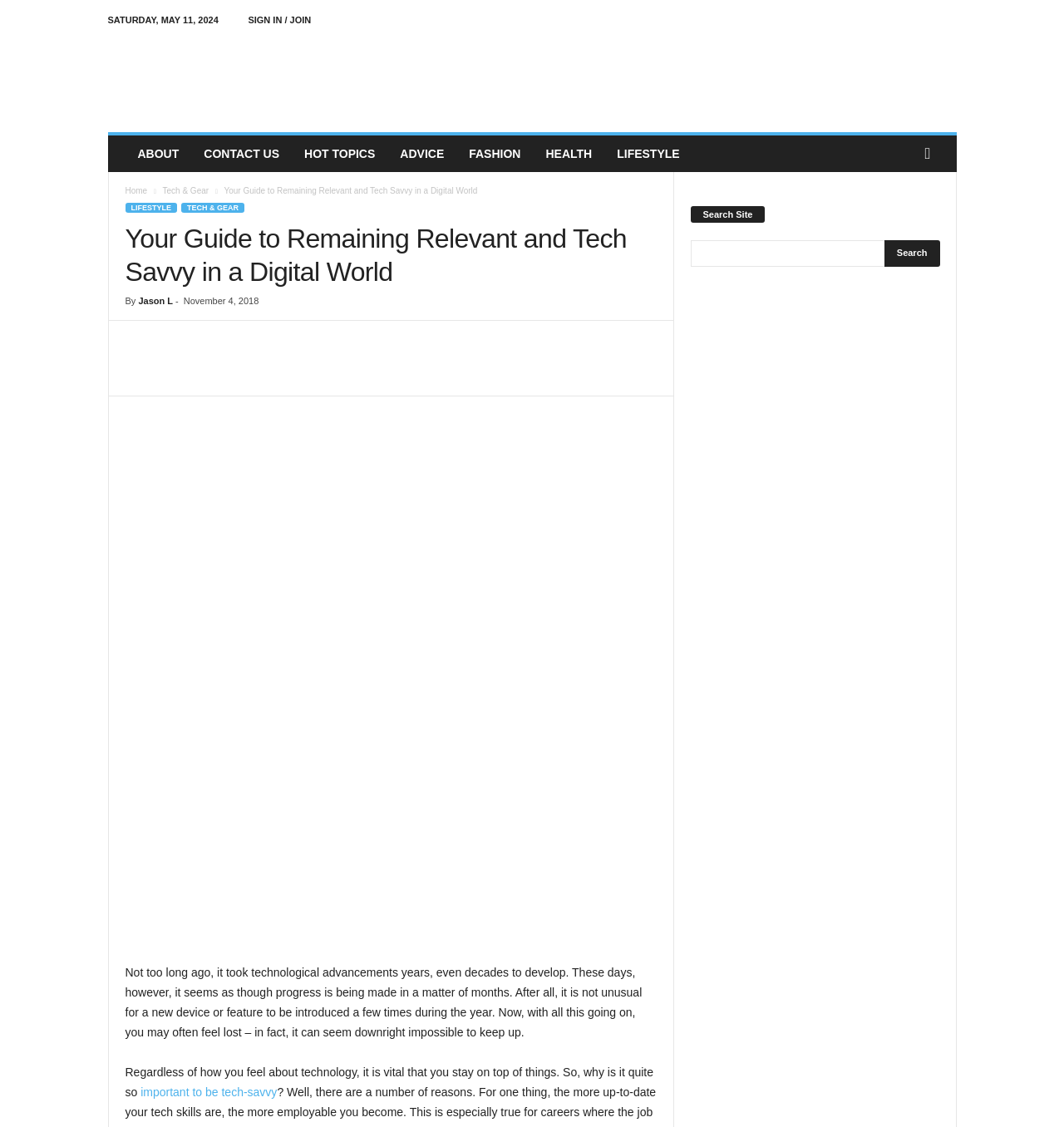Please specify the bounding box coordinates of the region to click in order to perform the following instruction: "Visit the 'ABOUT' page".

[0.118, 0.12, 0.18, 0.153]